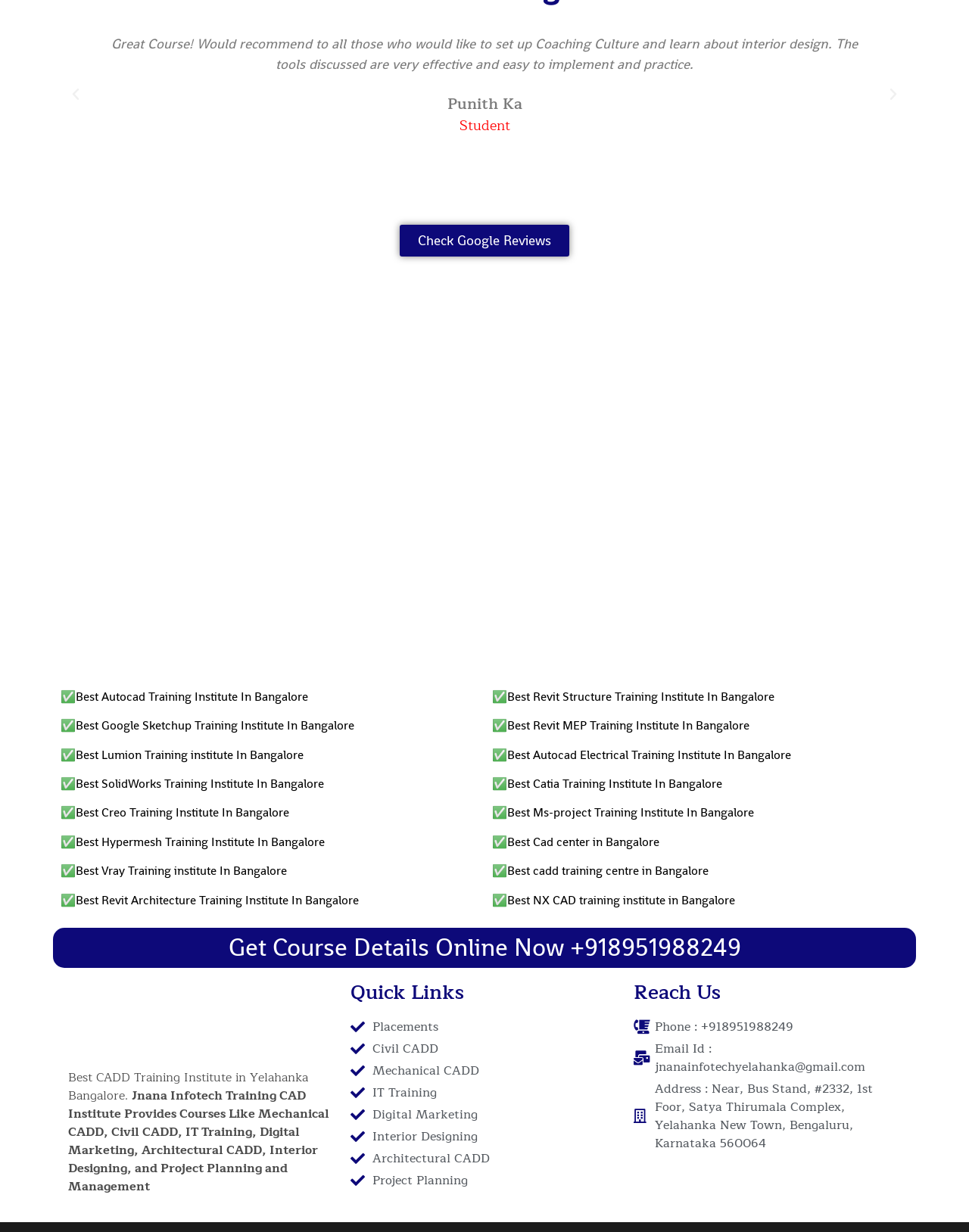Locate the bounding box coordinates of the element to click to perform the following action: 'Visit Jnana Infotech website'. The coordinates should be given as four float values between 0 and 1, in the form of [left, top, right, bottom].

[0.07, 0.798, 0.346, 0.855]